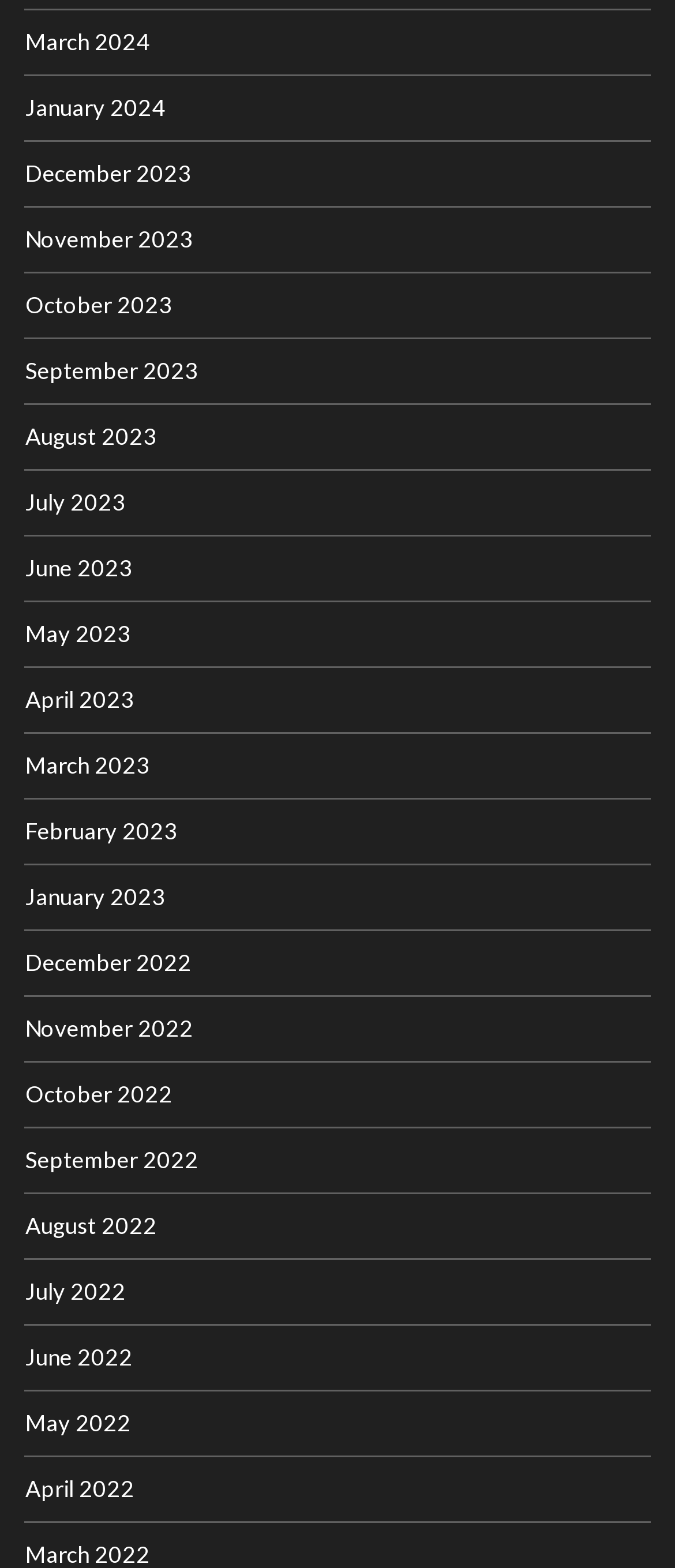What is the earliest month listed?
Please give a well-detailed answer to the question.

I looked at the list of links on the webpage and found that the bottommost link is 'March 2022', which suggests that it is the earliest month listed.